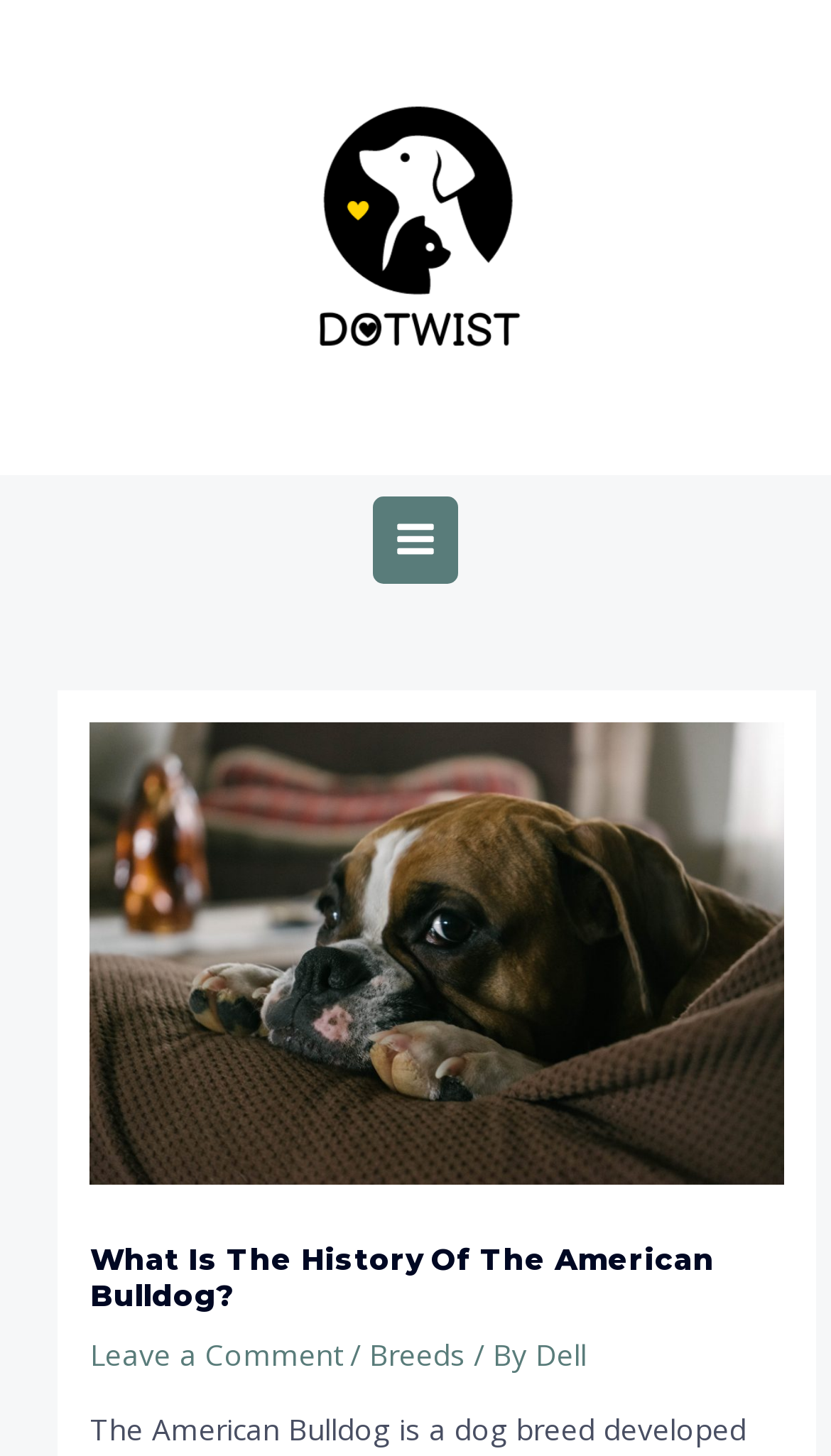What is the name of the dog breed?
Give a comprehensive and detailed explanation for the question.

Based on the webpage content, specifically the image and heading elements, it is clear that the webpage is about the American Bulldog breed.